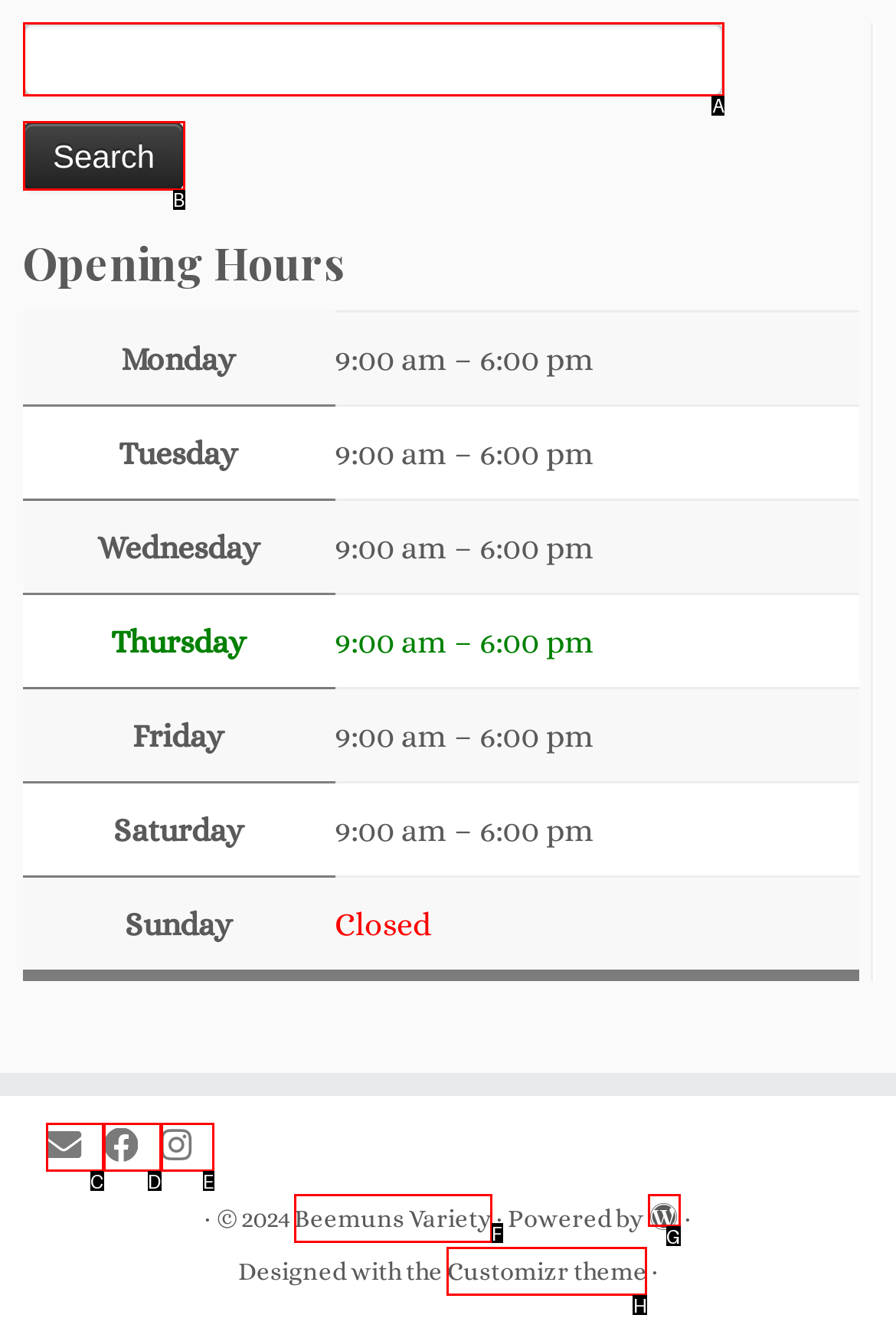Choose the UI element that best aligns with the description: aria-label="E-mail" title="E-mail"
Respond with the letter of the chosen option directly.

C